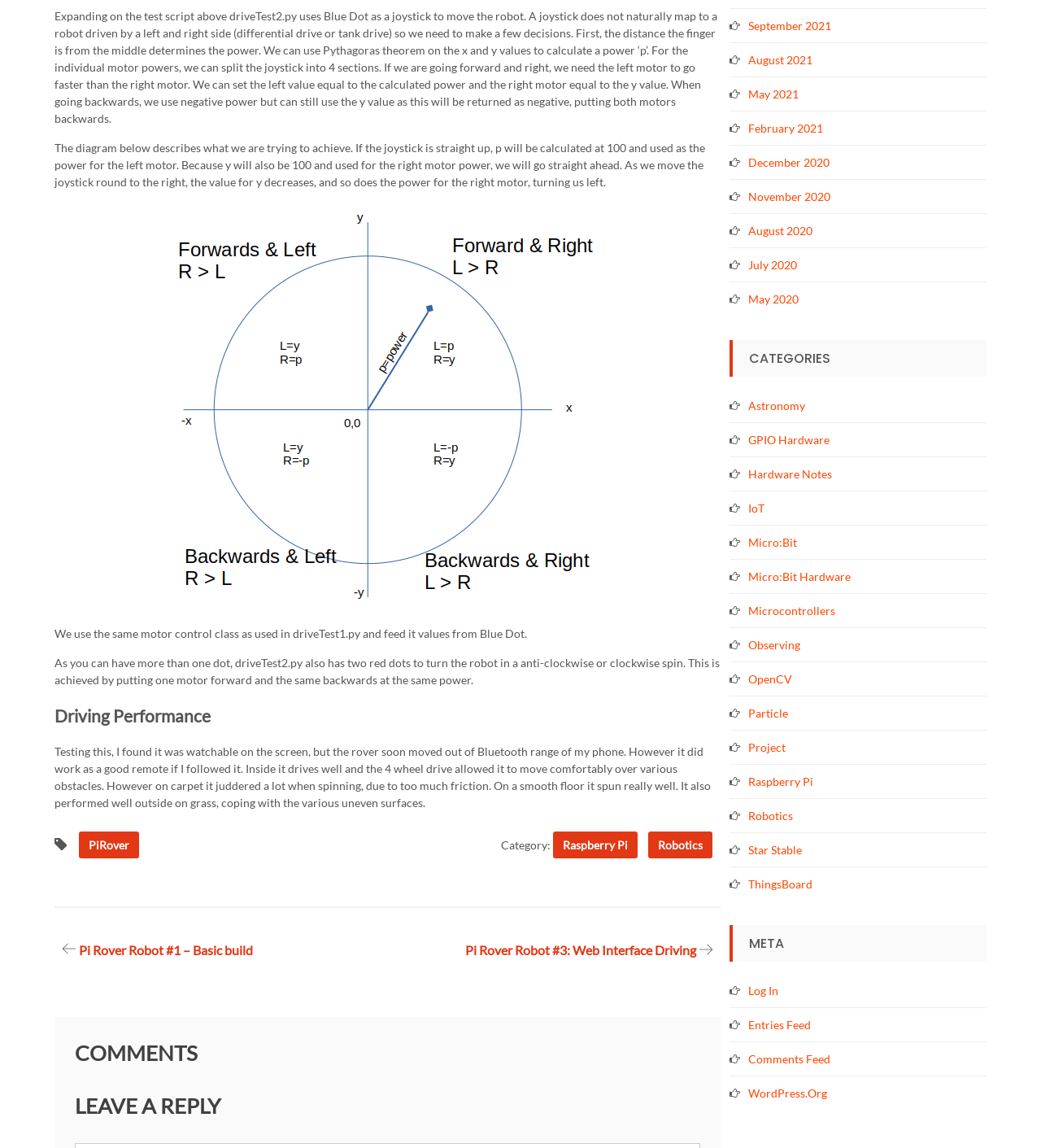Determine the bounding box coordinates for the area you should click to complete the following instruction: "Click the 'Posts' navigation".

[0.052, 0.789, 0.692, 0.85]